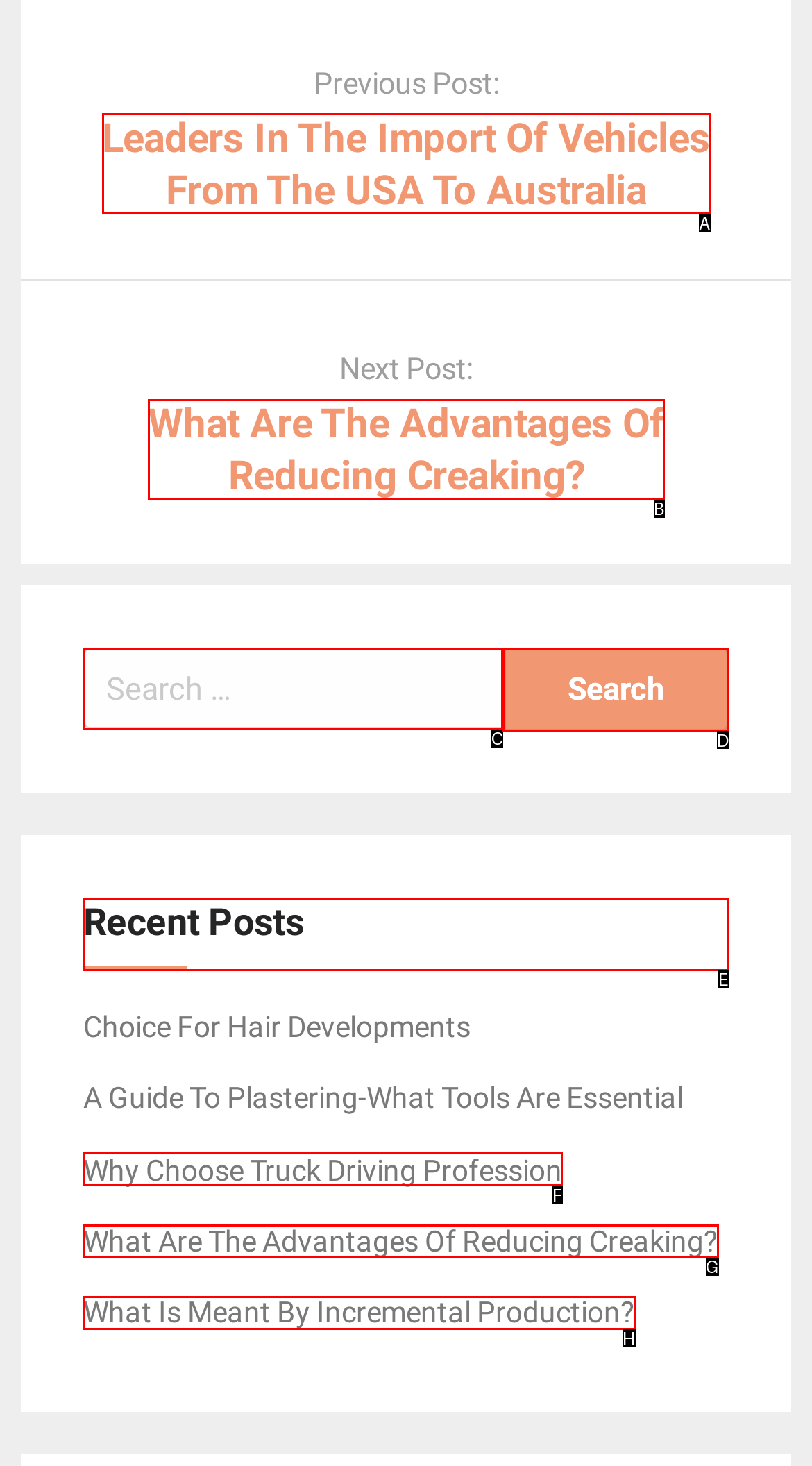Determine the letter of the element I should select to fulfill the following instruction: Check recent posts. Just provide the letter.

E